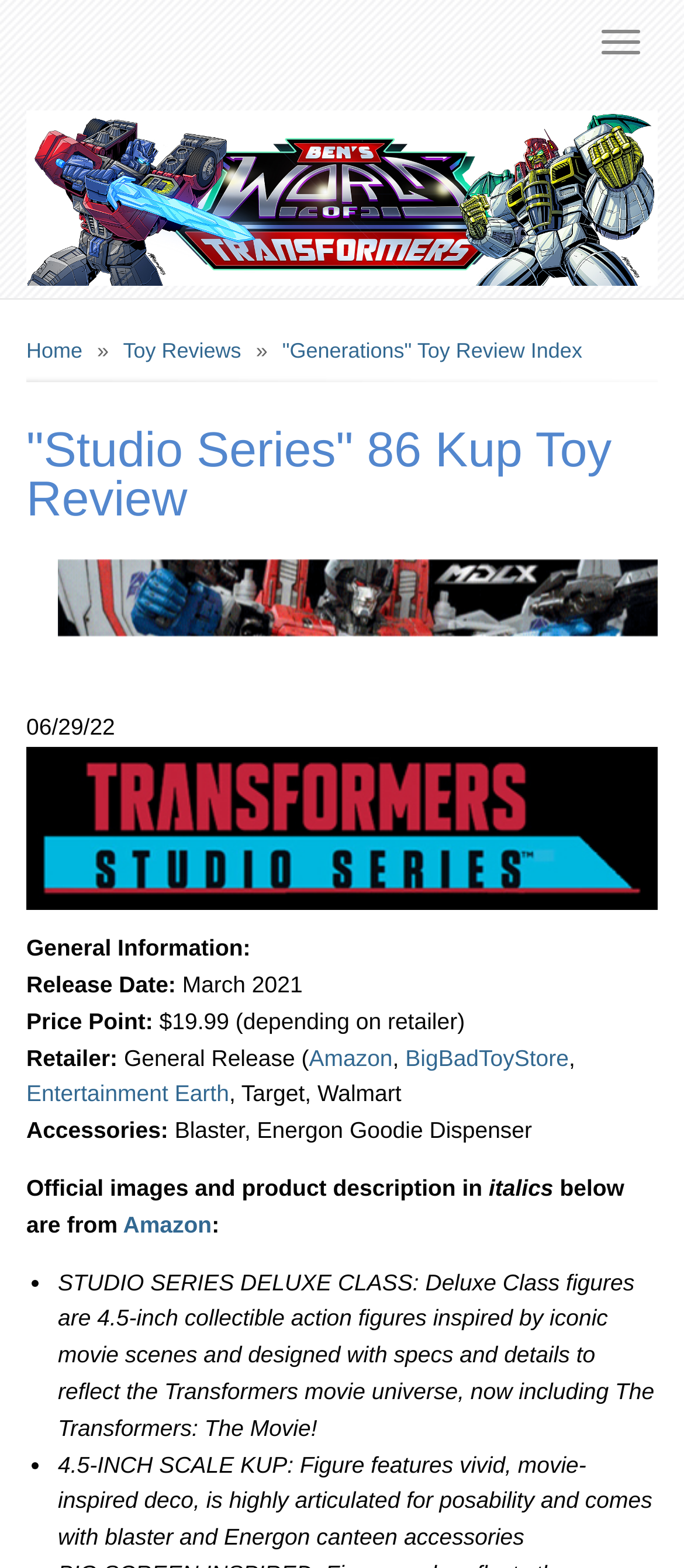Indicate the bounding box coordinates of the element that needs to be clicked to satisfy the following instruction: "Click the Toy Reviews link". The coordinates should be four float numbers between 0 and 1, i.e., [left, top, right, bottom].

[0.18, 0.216, 0.353, 0.231]